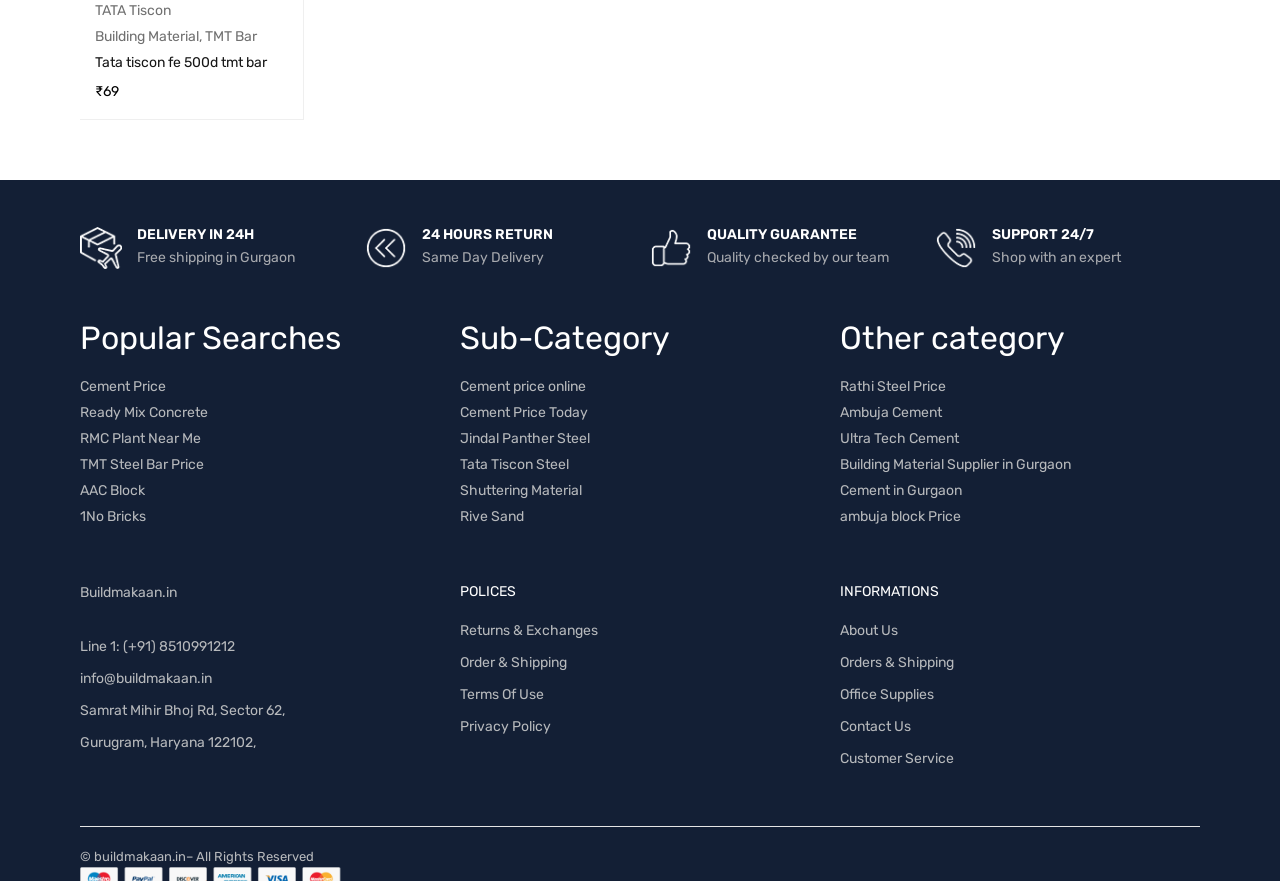What is the delivery time for products on this website?
Based on the screenshot, give a detailed explanation to answer the question.

The delivery time can be inferred from the heading element with the text 'DELIVERY IN 24H', which suggests that products on this website are delivered within 24 hours.